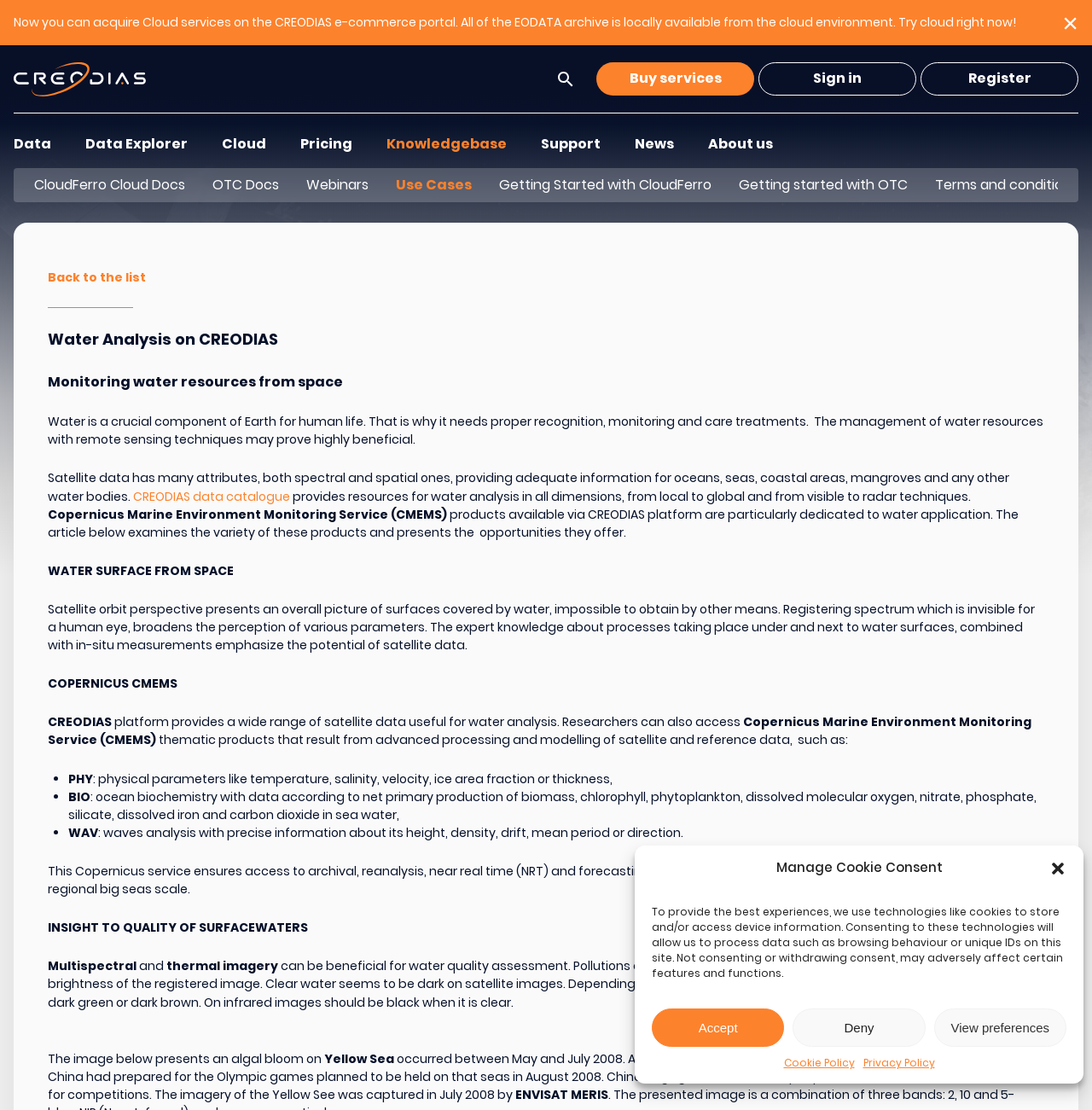Please identify the bounding box coordinates of the element that needs to be clicked to execute the following command: "Read about Water Analysis on CREODIAS". Provide the bounding box using four float numbers between 0 and 1, formatted as [left, top, right, bottom].

[0.044, 0.296, 0.956, 0.317]